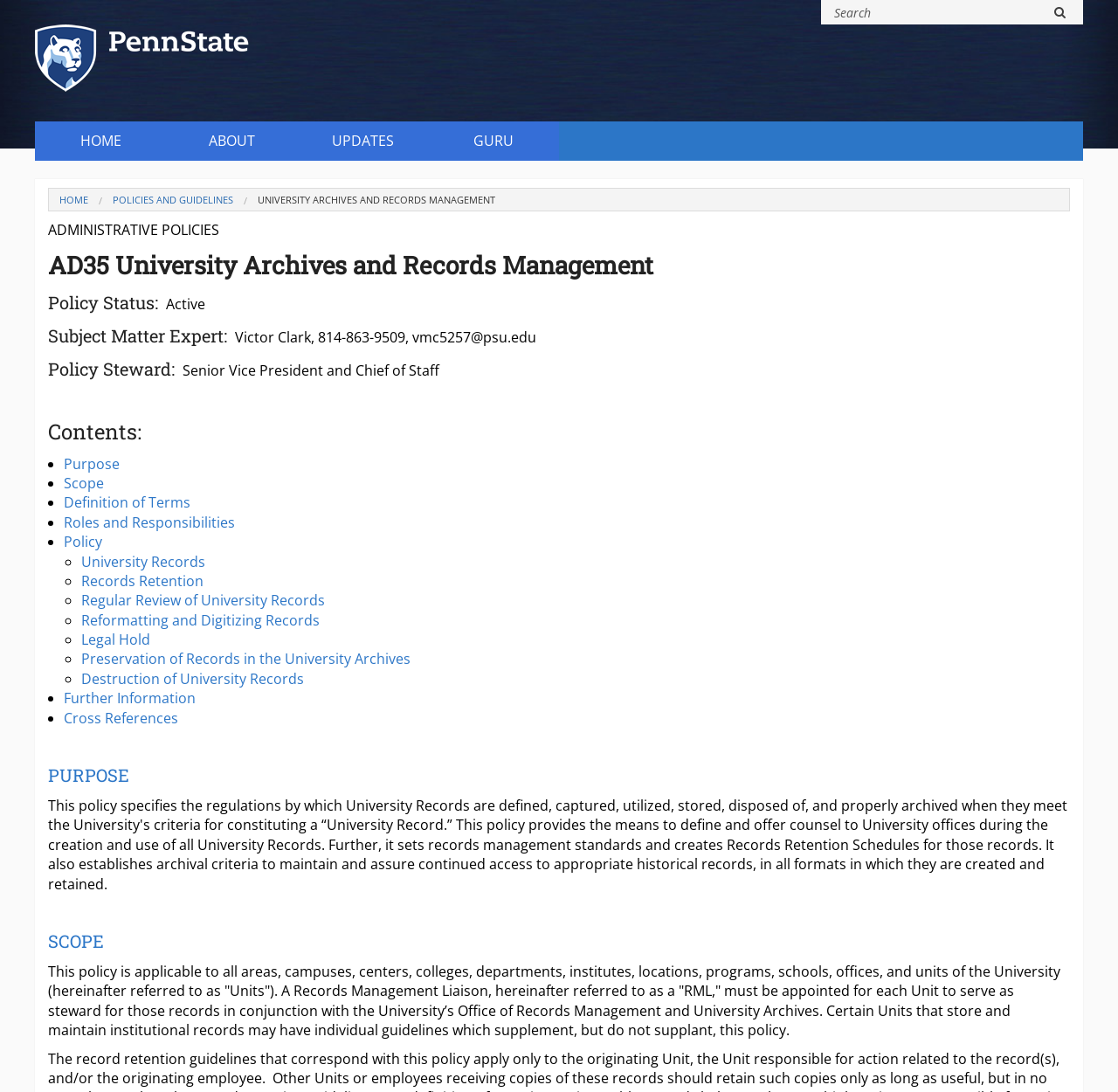Show me the bounding box coordinates of the clickable region to achieve the task as per the instruction: "Go to home page".

[0.031, 0.111, 0.148, 0.147]